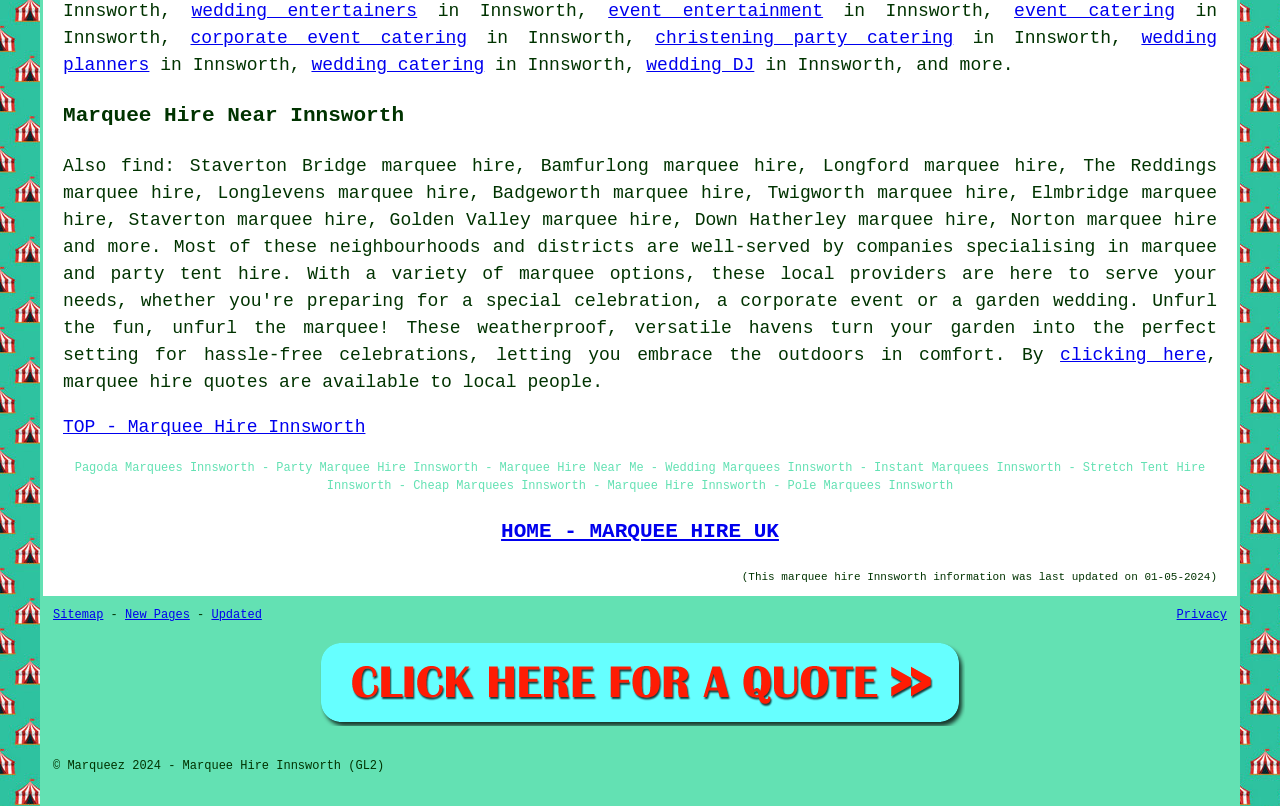Highlight the bounding box coordinates of the region I should click on to meet the following instruction: "go to 'Marquee Hire Near Innsworth'".

[0.049, 0.124, 0.951, 0.164]